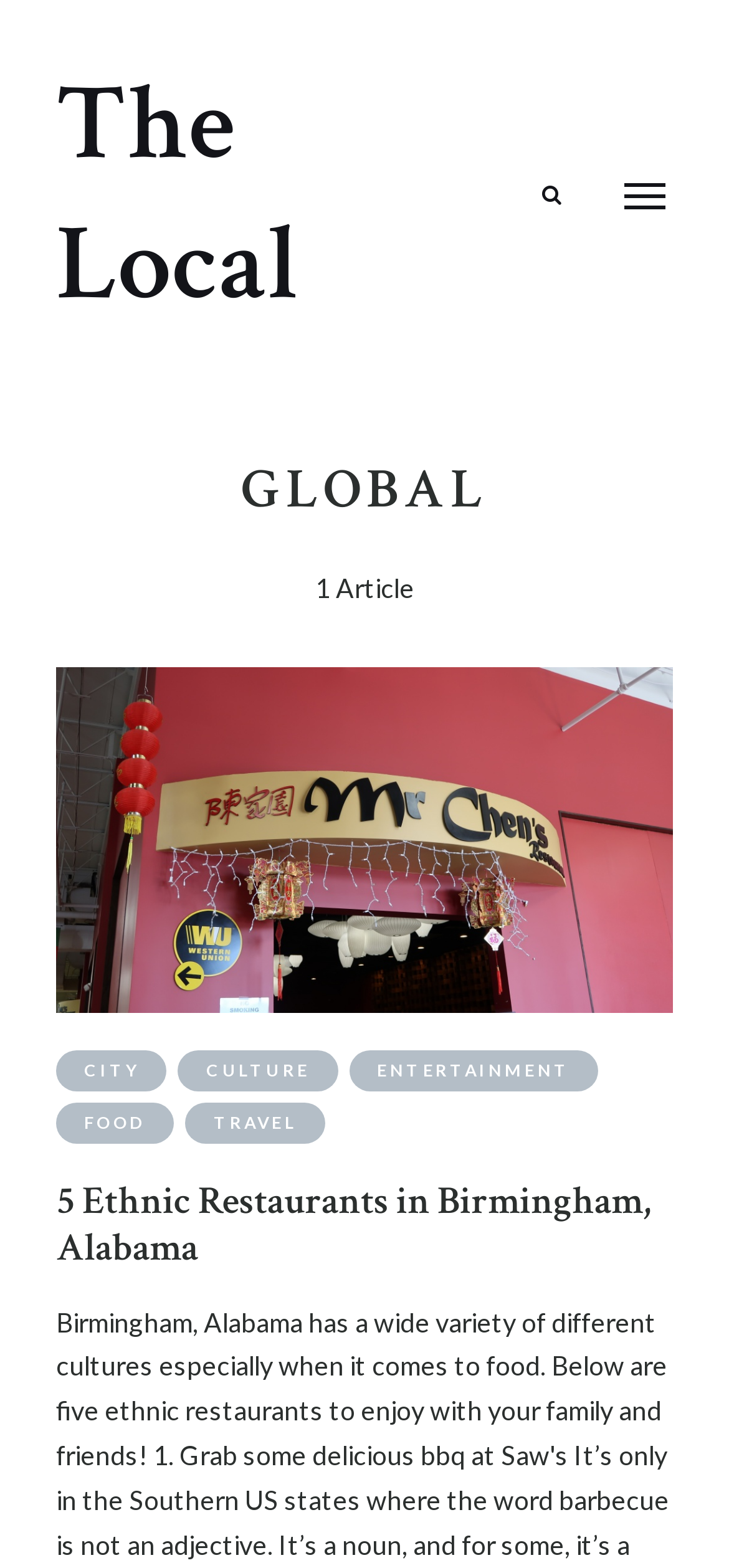Use a single word or phrase to respond to the question:
What is the search function for?

Searching the archives